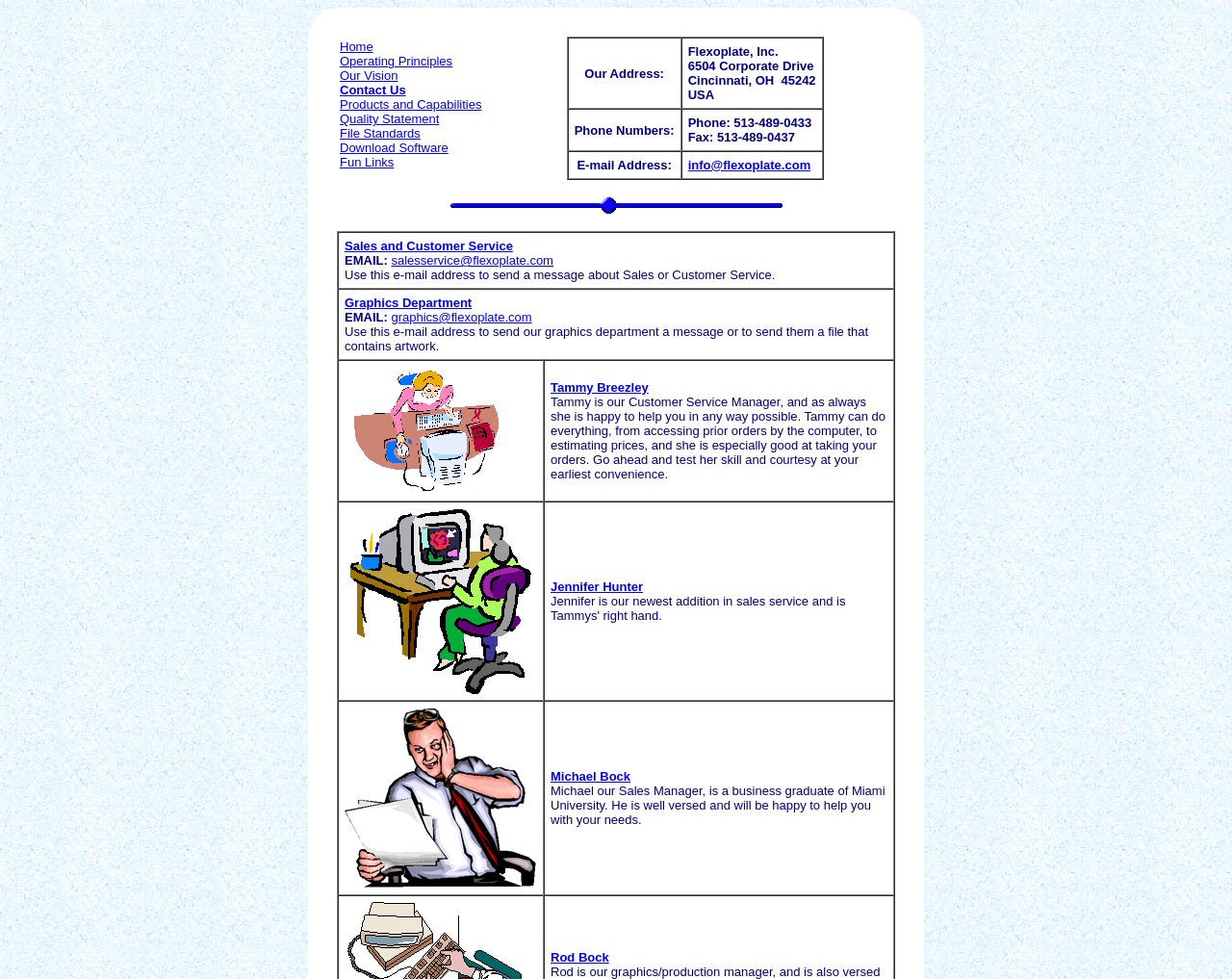Locate the bounding box of the UI element based on this description: "Sales and Customer Service". Provide four float numbers between 0 and 1 as [left, top, right, bottom].

[0.28, 0.244, 0.416, 0.259]